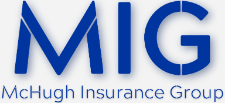What value does the design of the logo emphasize?
Using the image as a reference, answer the question in detail.

The design elements of the logo emphasize clarity and accessibility, aligning with the group's commitment to customer service, which suggests that the logo is designed to be easily understandable and accessible to clients.